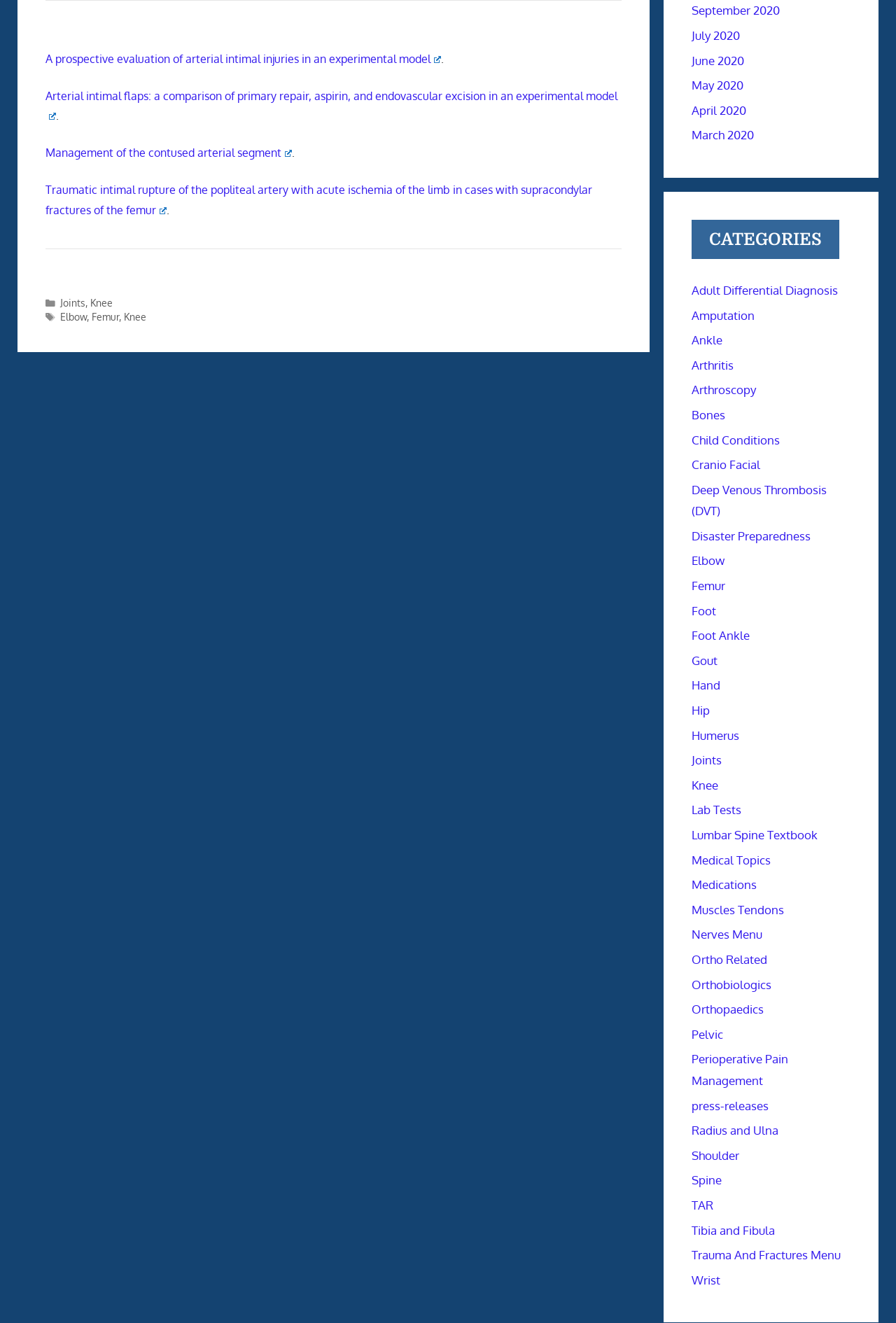Find the bounding box coordinates for the HTML element specified by: "Radius and Ulna".

[0.771, 0.849, 0.868, 0.86]